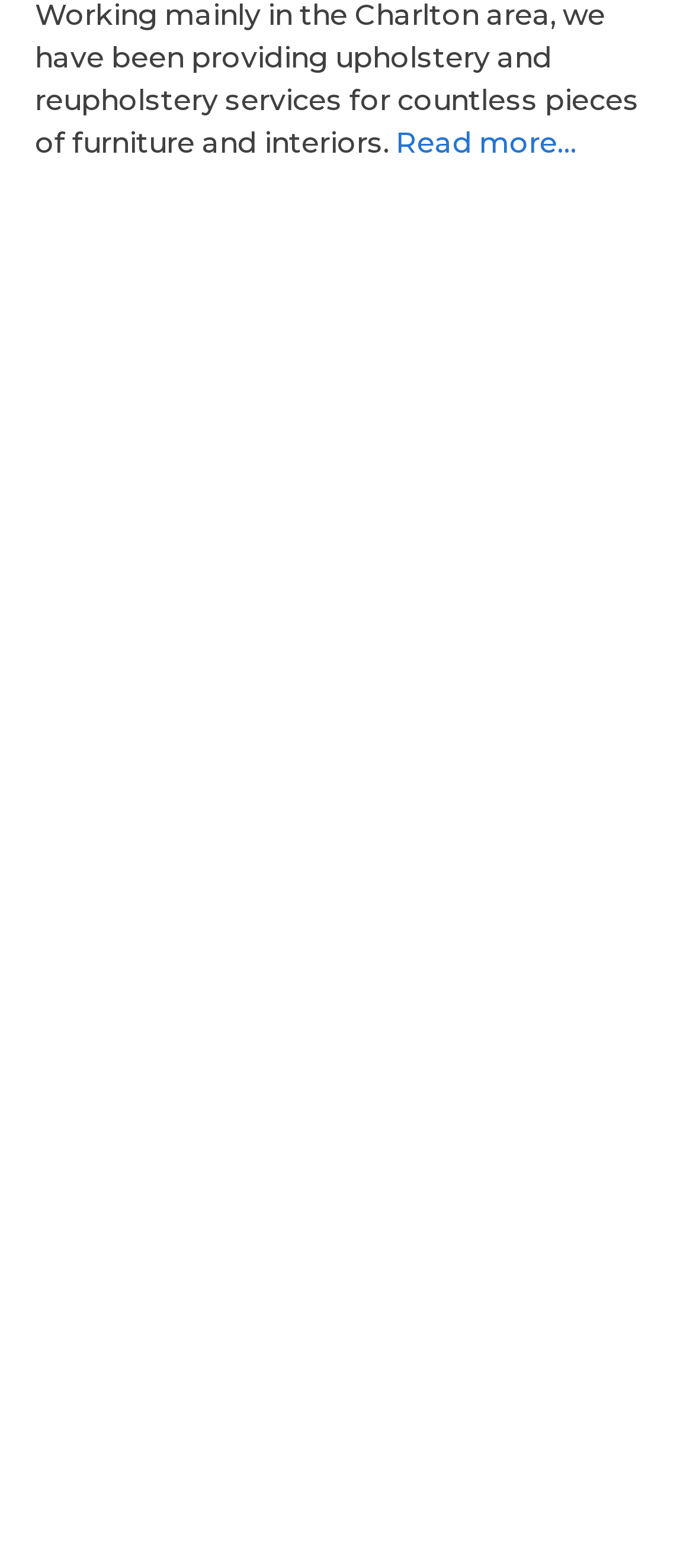Please determine the bounding box coordinates for the UI element described here. Use the format (top-left x, top-left y, bottom-right x, bottom-right y) with values bounded between 0 and 1: name="et_pb_contact_message_0" placeholder="More Information (Optional)"

[0.128, 0.687, 0.873, 0.857]